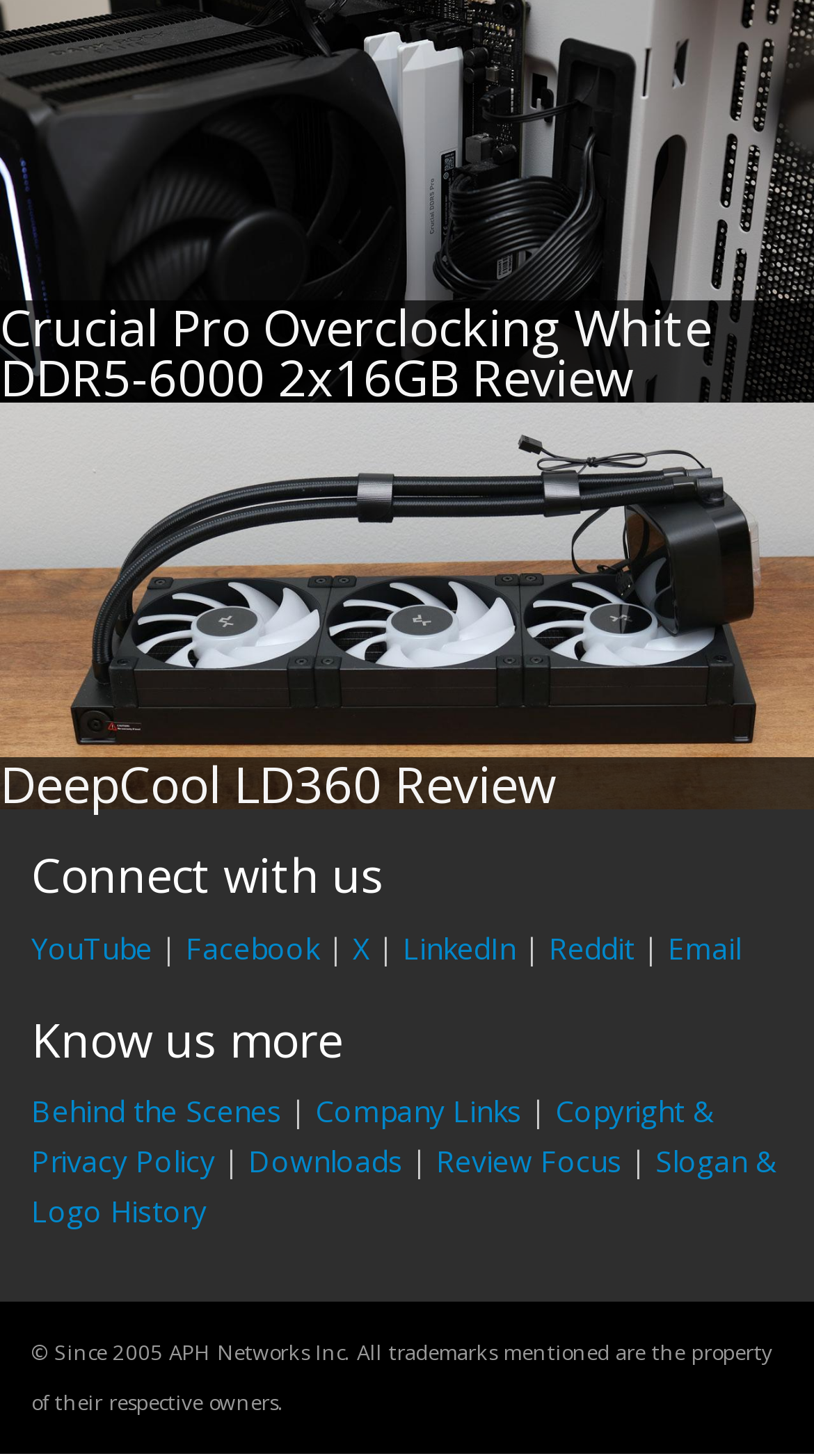Please determine the bounding box coordinates of the section I need to click to accomplish this instruction: "Check the Copyright & Privacy Policy".

[0.038, 0.75, 0.879, 0.811]